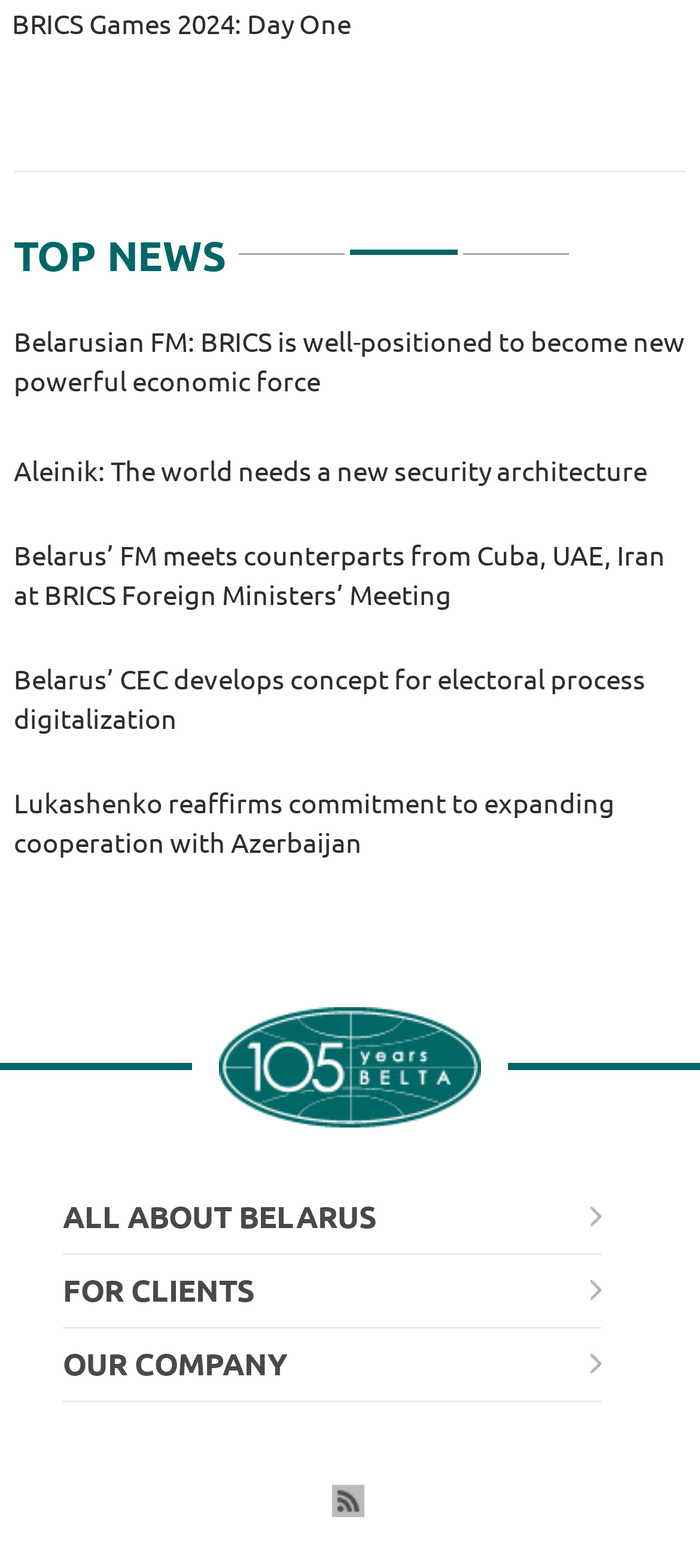What is the current news category?
Respond with a short answer, either a single word or a phrase, based on the image.

TOP NEWS